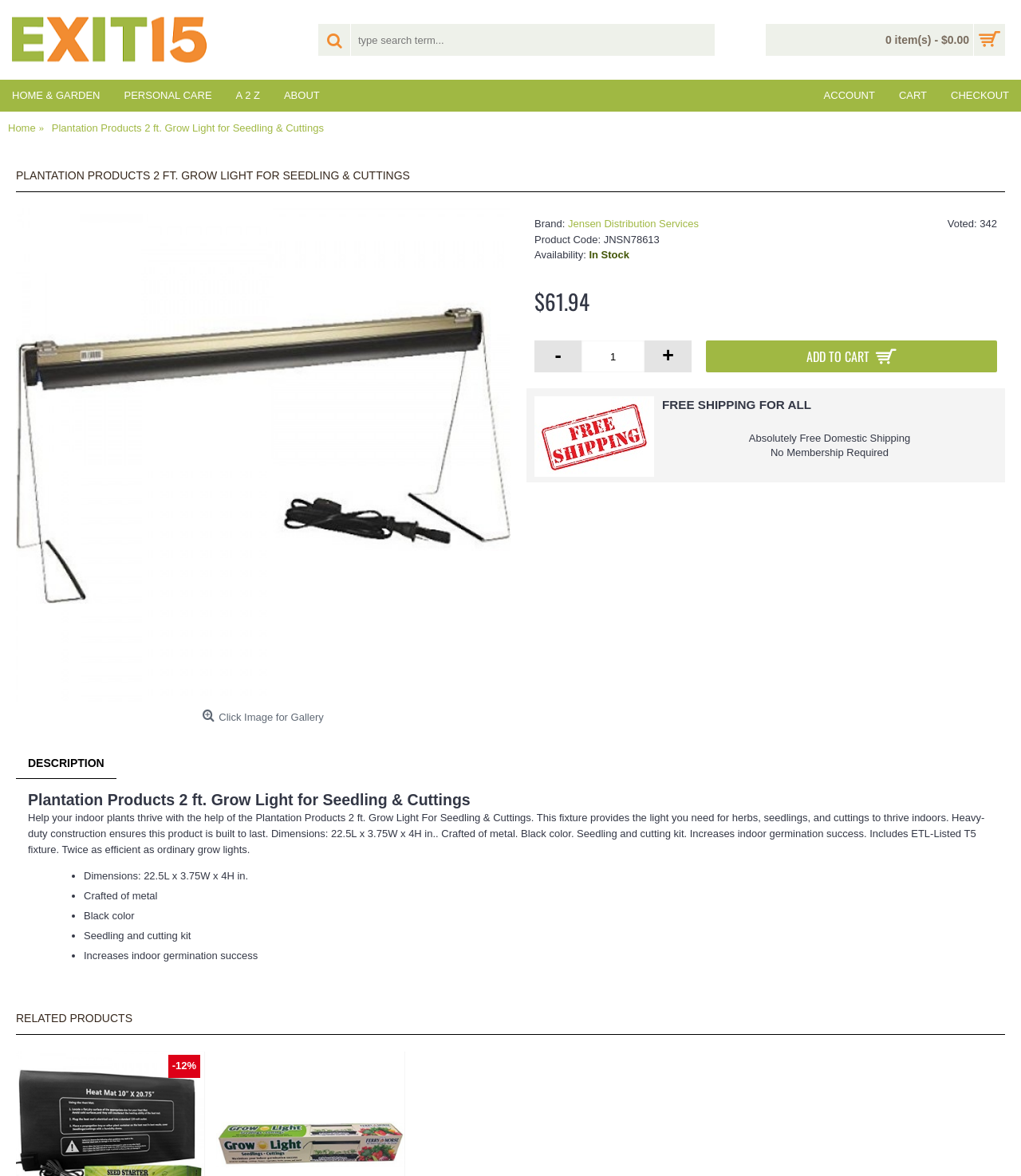Locate the bounding box coordinates of the element you need to click to accomplish the task described by this instruction: "add to cart".

[0.691, 0.29, 0.977, 0.317]